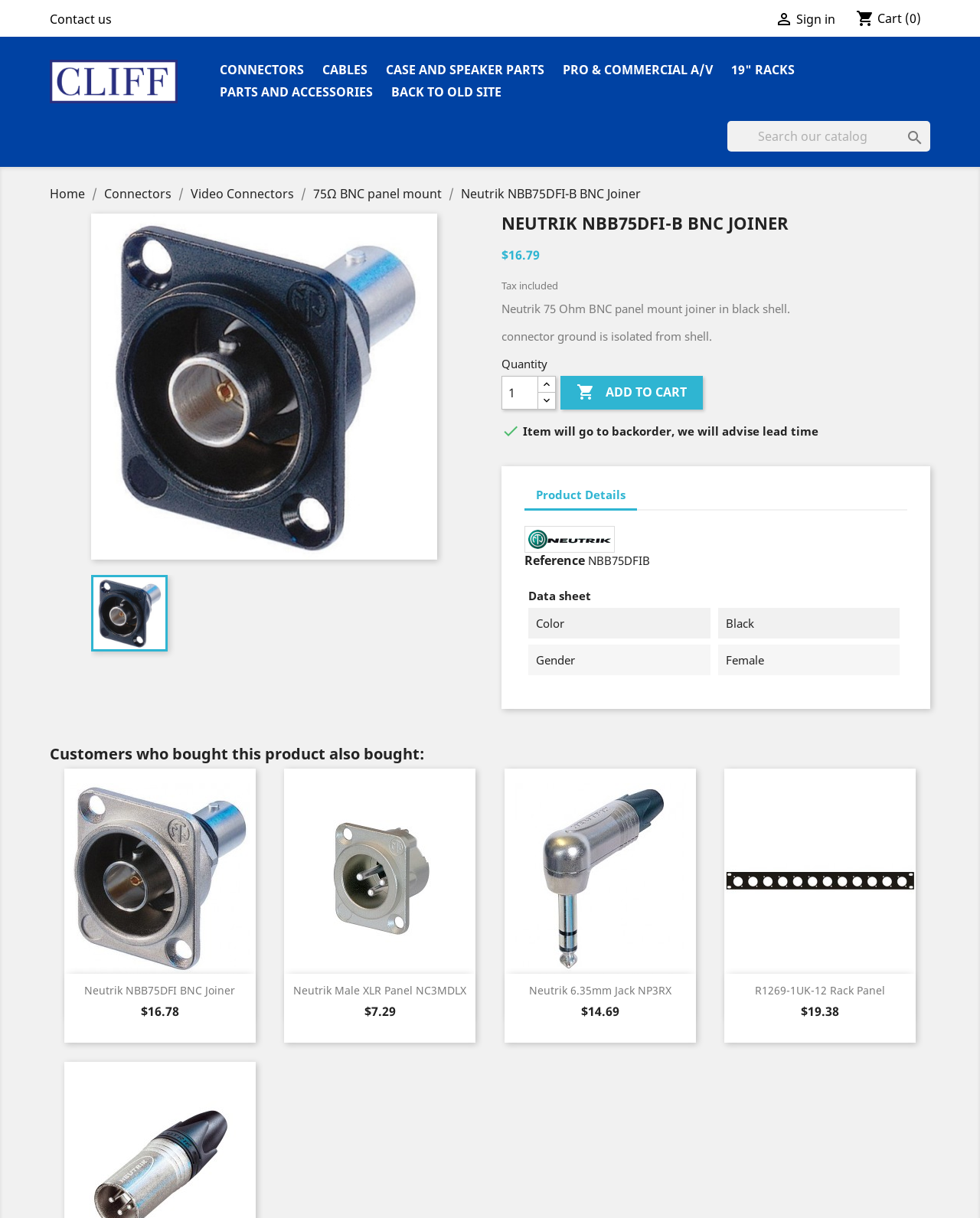Please identify the bounding box coordinates of the area I need to click to accomplish the following instruction: "Contact us".

[0.051, 0.009, 0.114, 0.023]